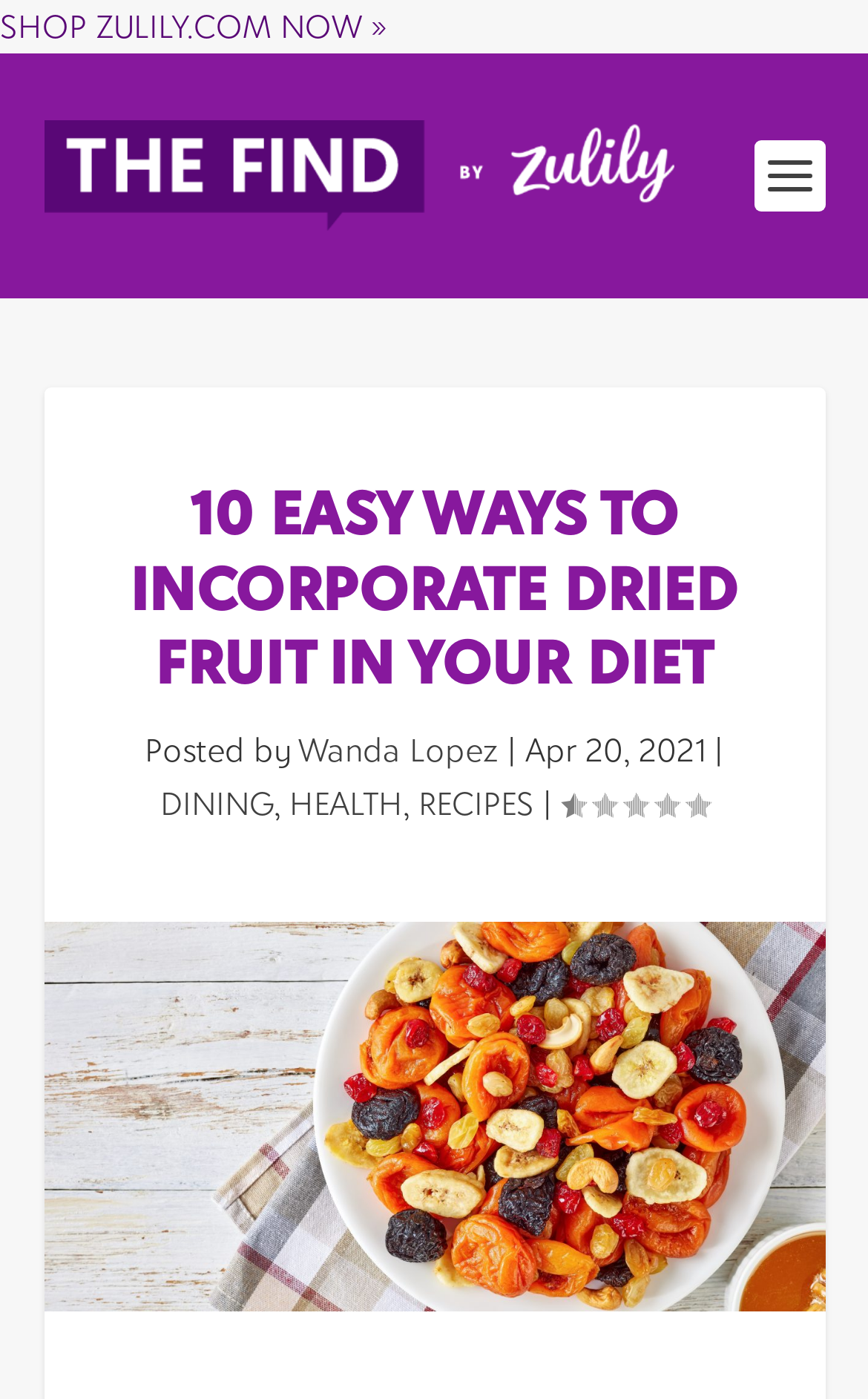What is the date of the article?
Utilize the image to construct a detailed and well-explained answer.

I found the date of the article by looking at the text 'Apr 20, 2021' which is located next to the author's name and the 'Posted by' text.